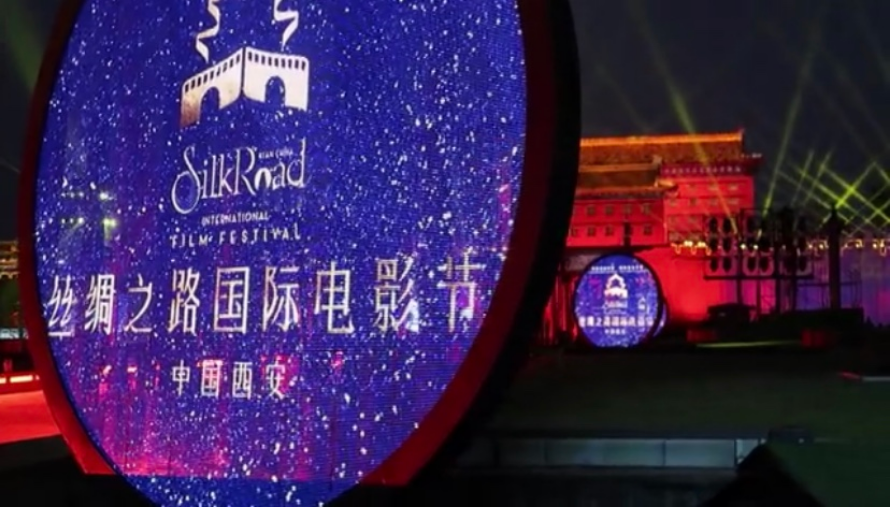Explain in detail what you see in the image.

The image captures the vibrant and celebratory atmosphere of the Silk Road International Film Festival, showcasing a large illuminated sign that prominently features the festival's name in both English and Chinese. The circular display is adorned with sparkling lights, creating a dazzling effect against the night sky. In the background, the historical architecture of a city gate is subtly illuminated, enhancing the festive ambiance. Colorful beams of light cut through the air, adding to the visual spectacle of the event, which highlights Xi'an's cultural heritage as a significant location on the ancient Silk Road. The scene encapsulates the blend of tradition and modernity, symbolizing the film festival's role in fostering international cultural exchange.